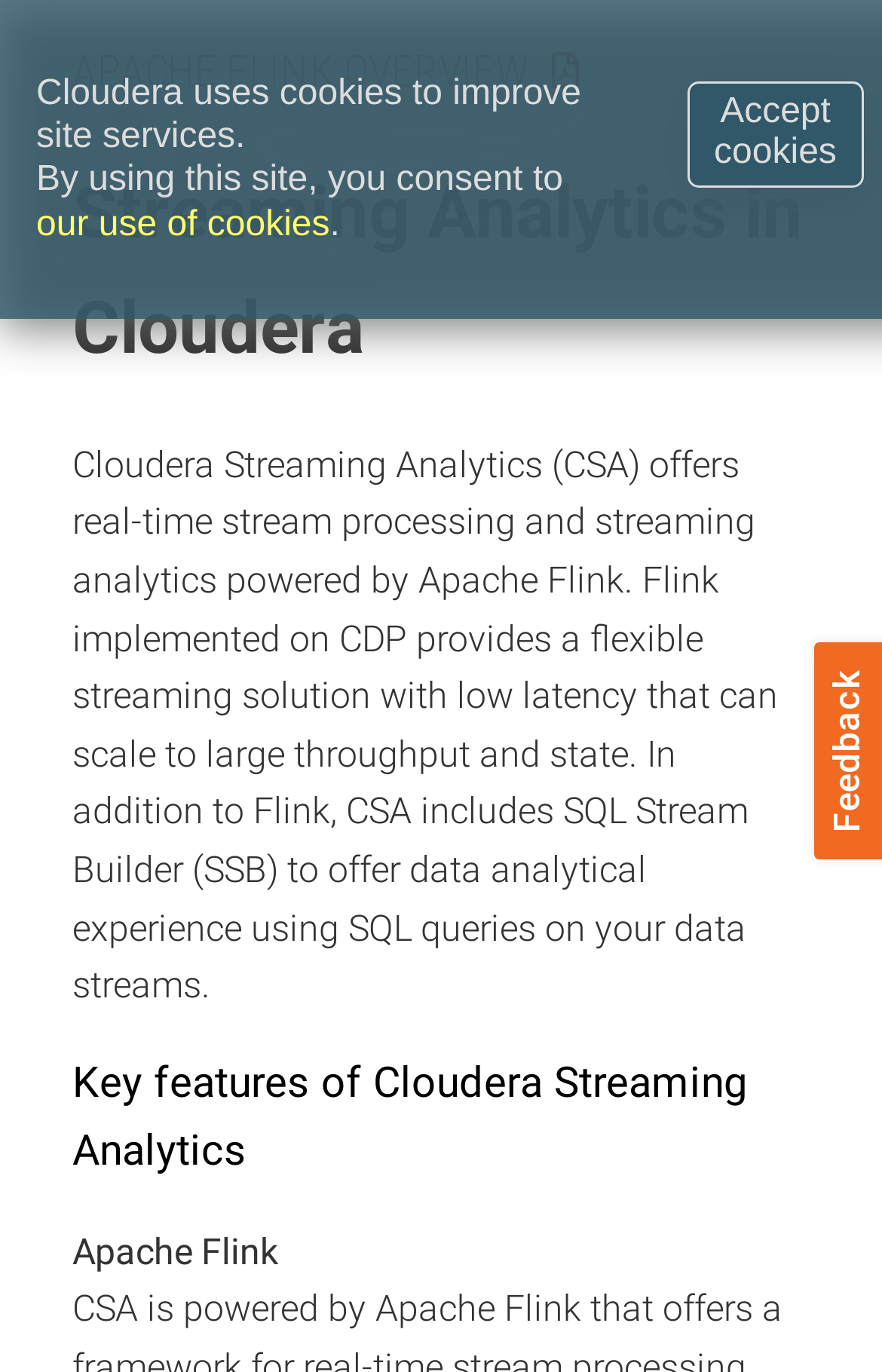Given the element description: "Apache Flink Overview", predict the bounding box coordinates of the UI element it refers to, using four float numbers between 0 and 1, i.e., [left, top, right, bottom].

[0.082, 0.033, 0.6, 0.071]